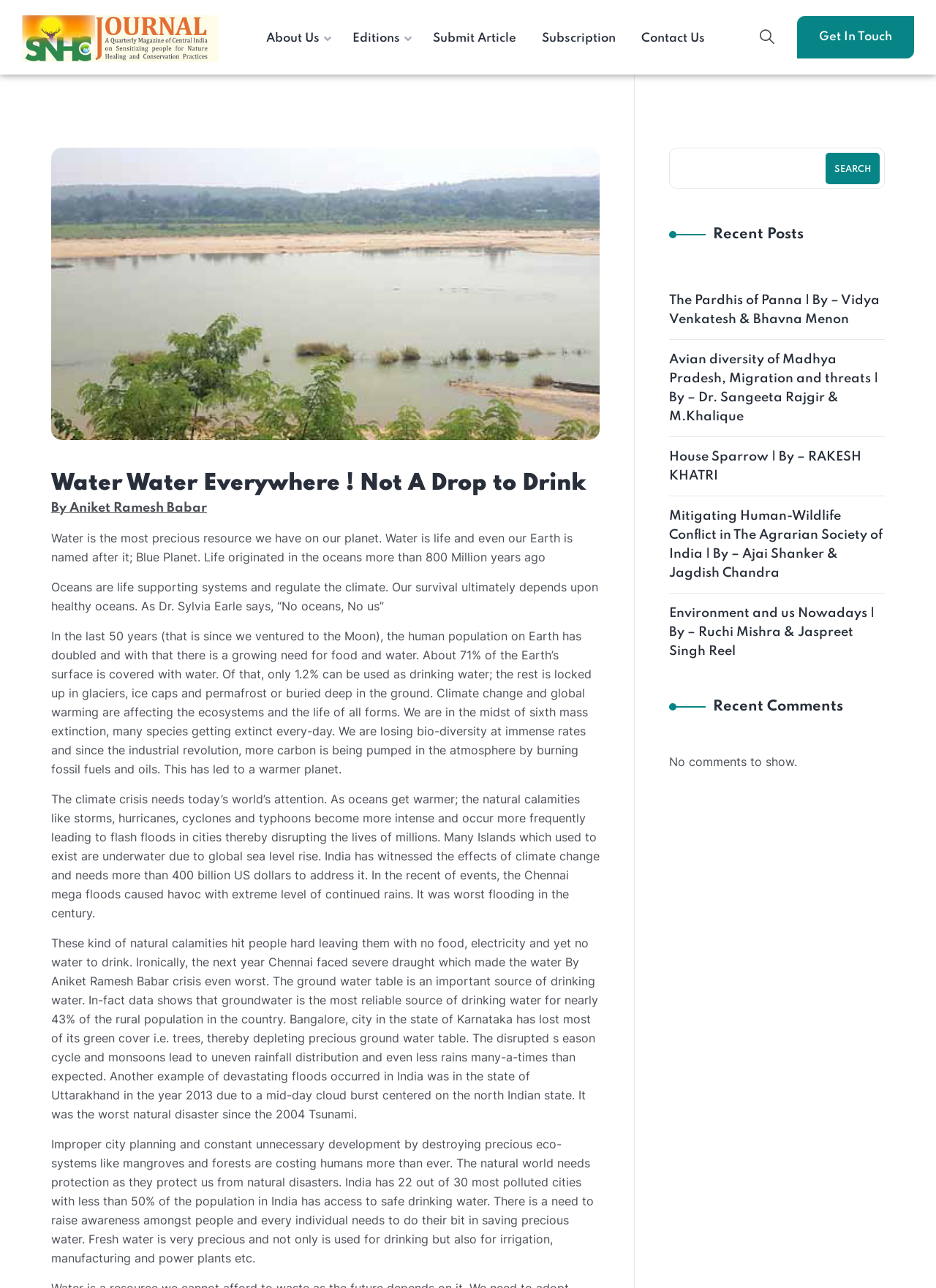Identify the bounding box coordinates for the UI element described as: "About Us".

[0.284, 0.023, 0.341, 0.037]